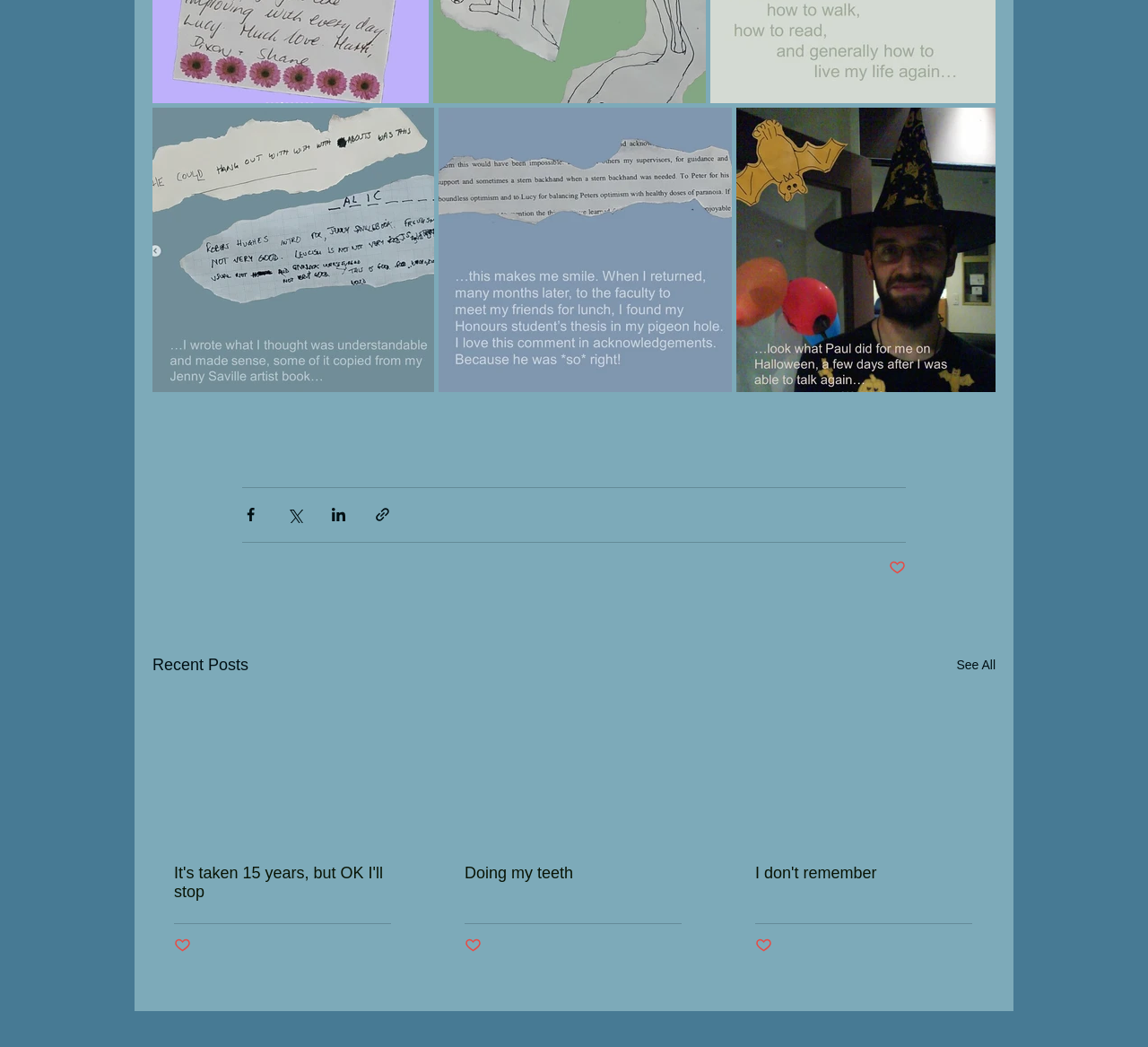Locate the bounding box coordinates of the element I should click to achieve the following instruction: "Share via Facebook".

[0.211, 0.484, 0.226, 0.5]